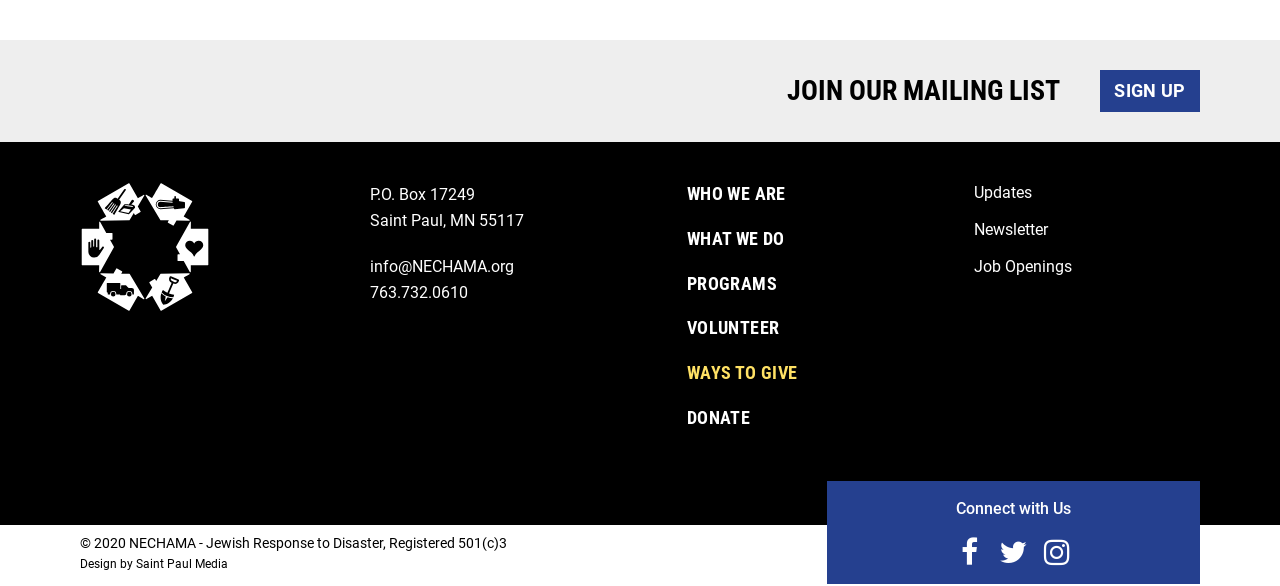Answer the question using only one word or a concise phrase: What is the phone number of the organization?

763.732.0610